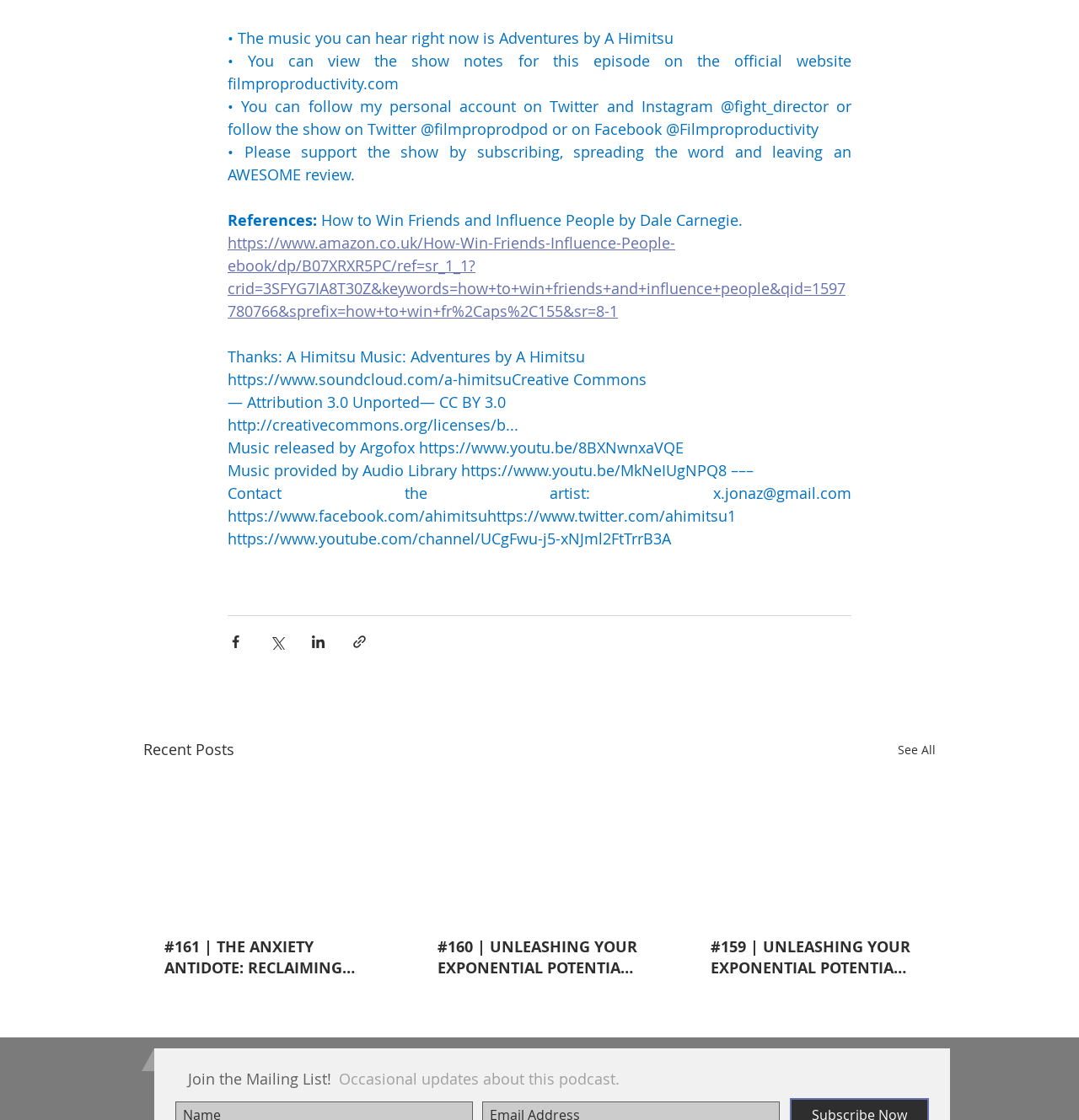What is the name of the book referenced in the episode?
Using the image as a reference, give a one-word or short phrase answer.

How to Win Friends and Influence People